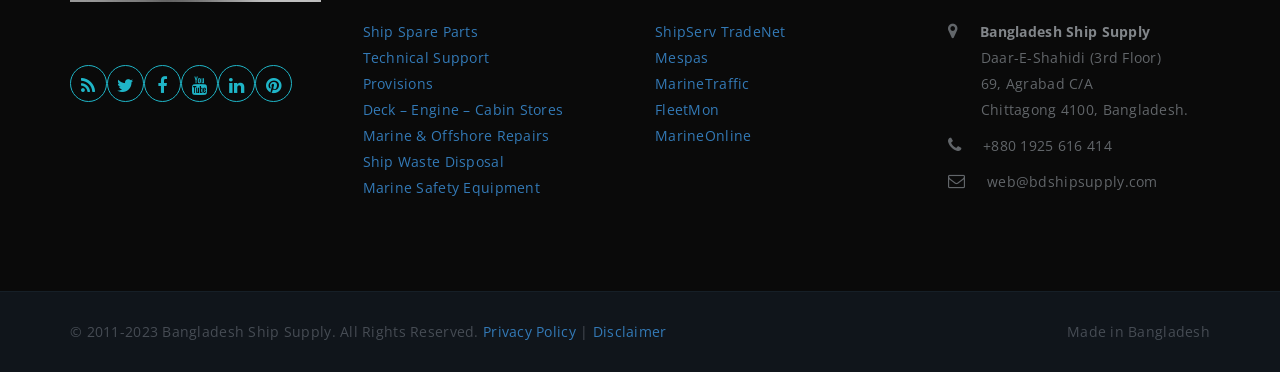How many links are there in the top-left section?
Answer the question with a detailed and thorough explanation.

The top-left section contains links with icons, and there are 6 of them, which can be identified by their bounding box coordinates and OCR text. They are '', '', '', '', '', and ''.